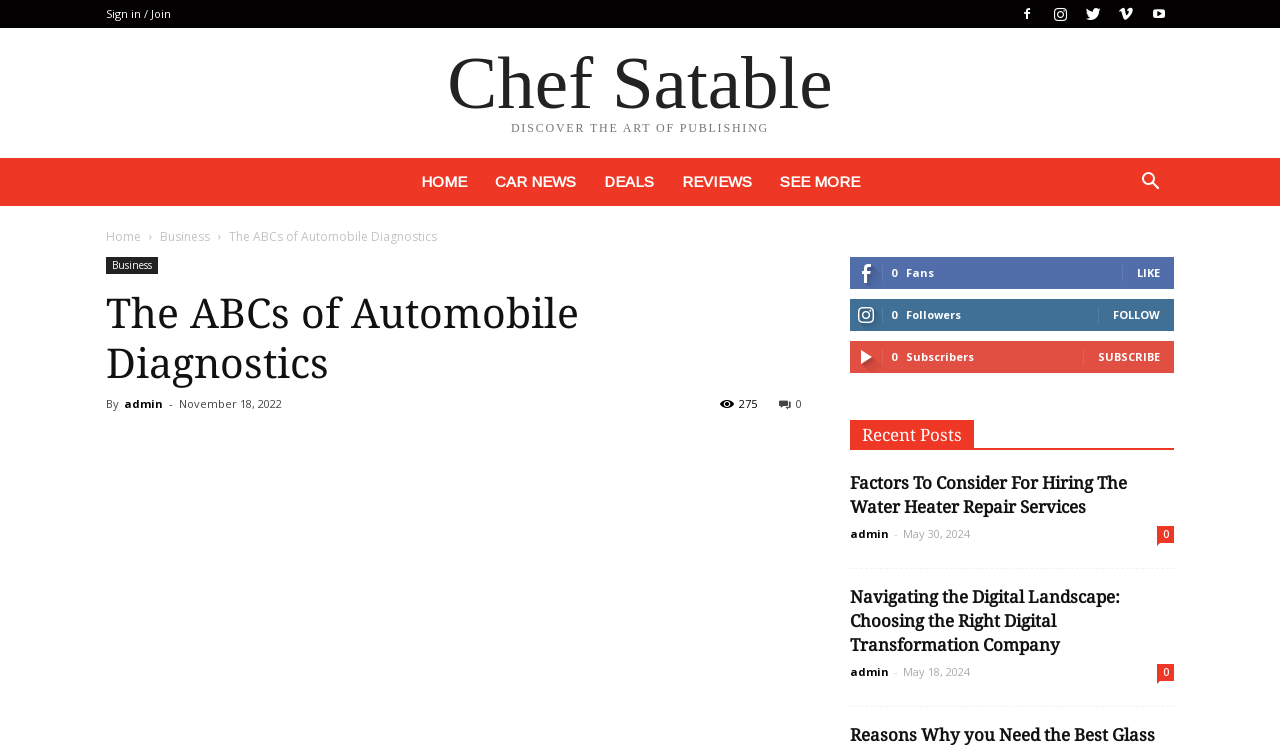Can you specify the bounding box coordinates for the region that should be clicked to fulfill this instruction: "Follow the author".

[0.87, 0.412, 0.906, 0.432]